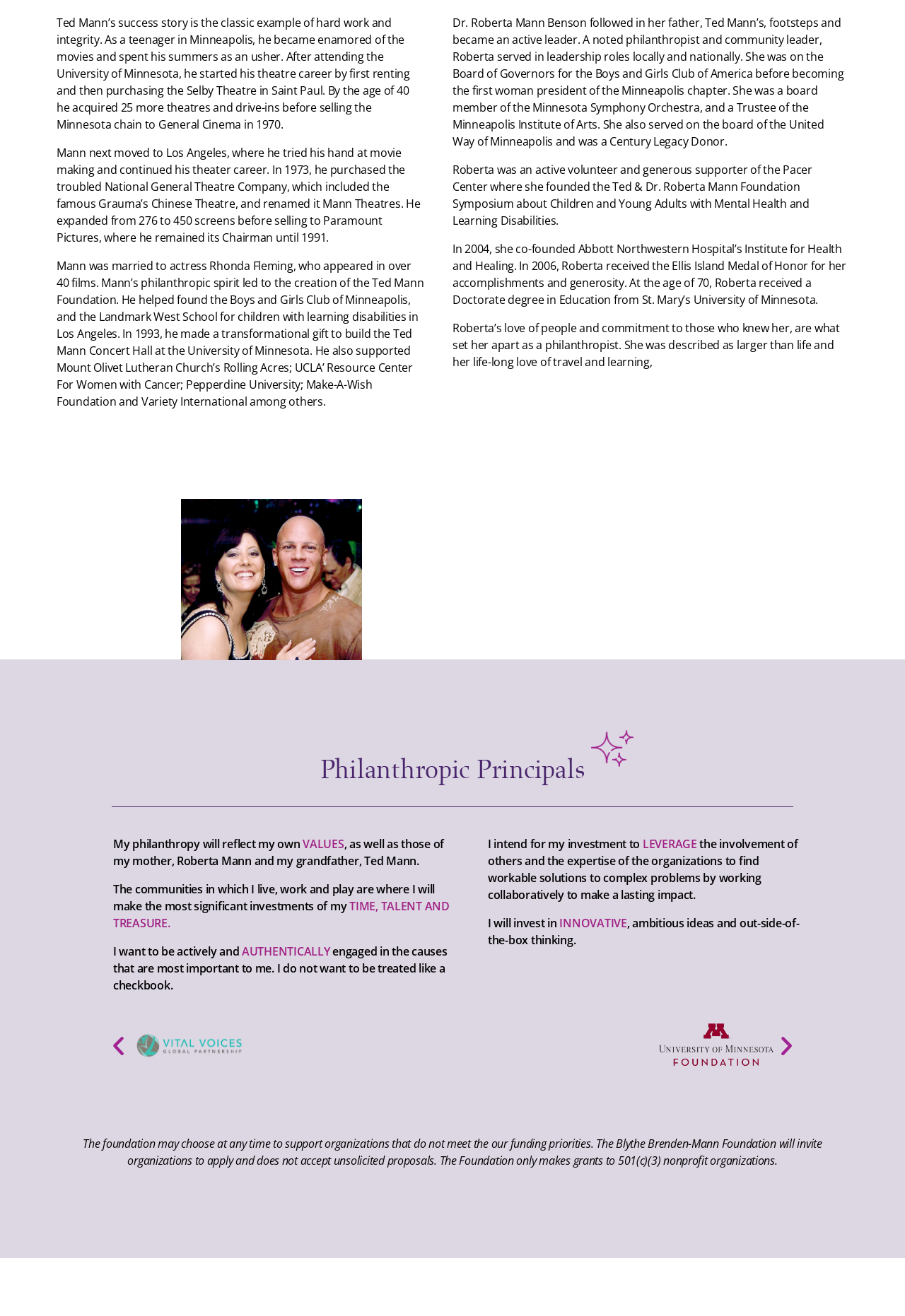Utilize the information from the image to answer the question in detail:
How many screens did Mann Theatres expand to?

According to the text, Mann expanded from 276 to 450 screens before selling to Paramount Pictures, which indicates that the number of screens expanded to is 450.